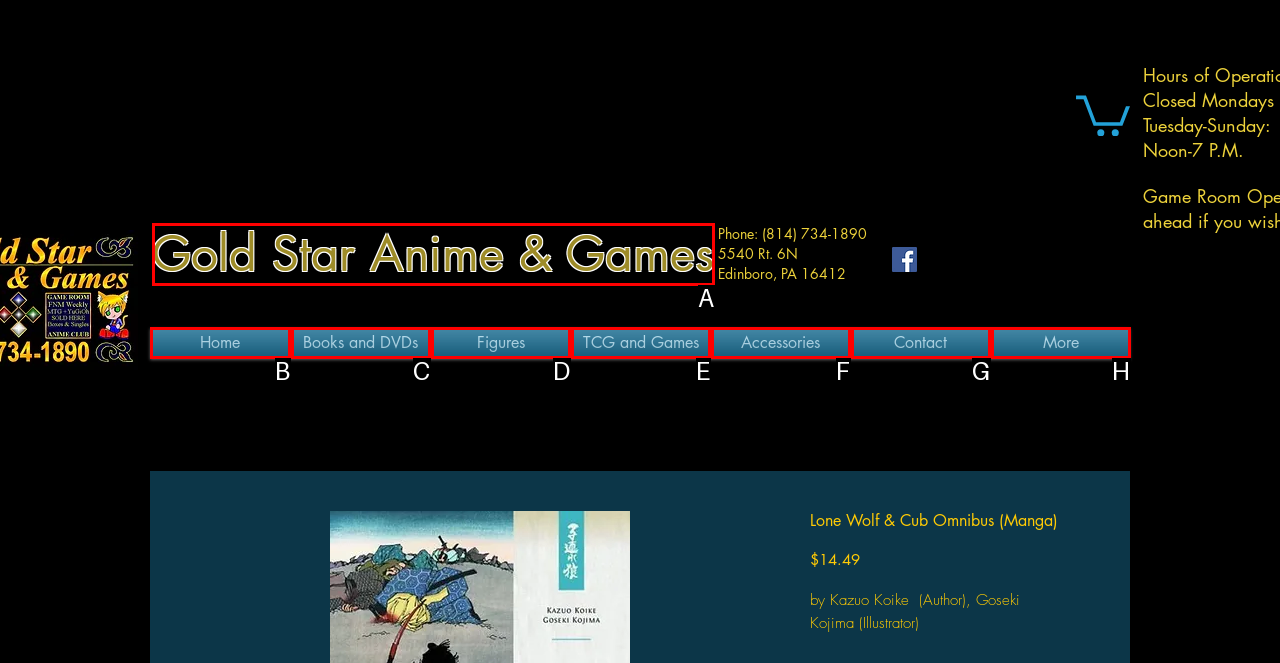Tell me which one HTML element best matches the description: Live Stream Answer with the option's letter from the given choices directly.

None